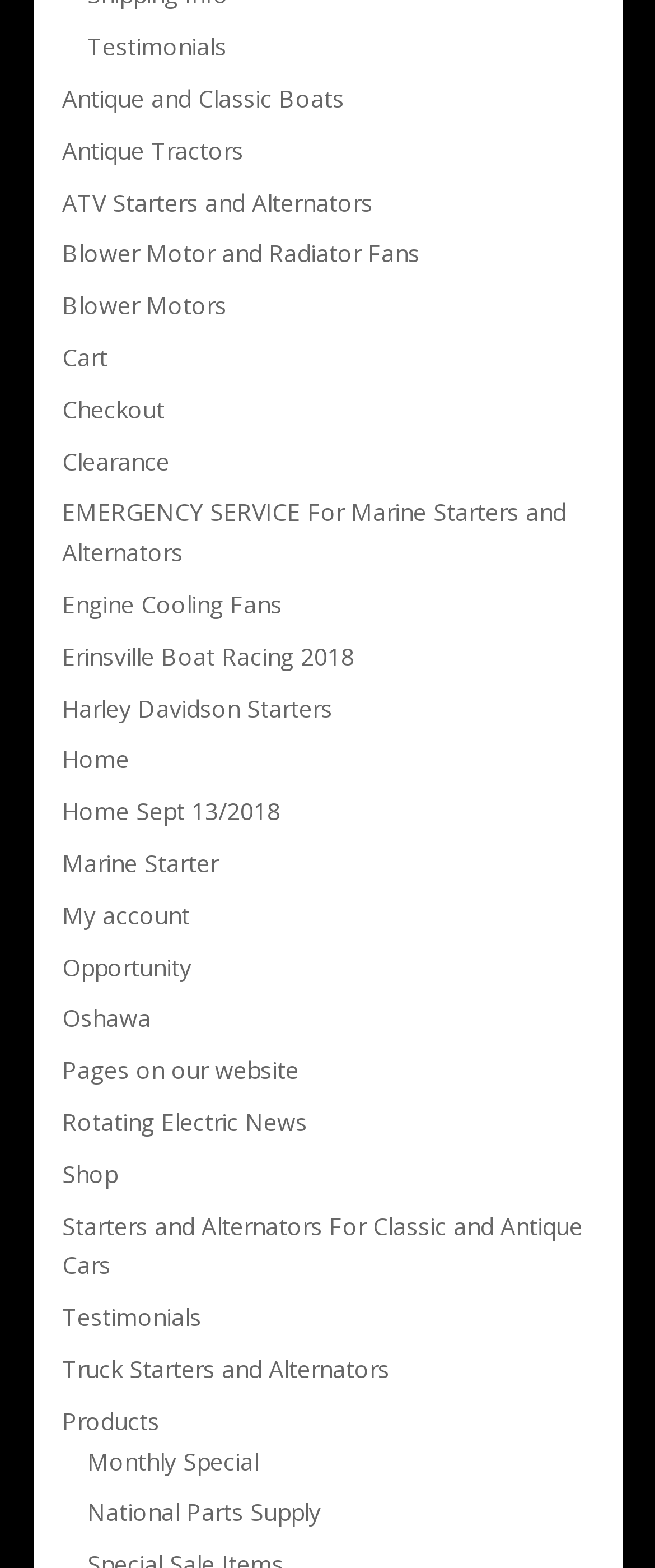What type of products are sold on this website?
Provide a detailed answer to the question, using the image to inform your response.

Based on the links provided on the webpage, such as 'Antique and Classic Boats', 'ATV Starters and Alternators', 'Marine Starter', and 'Starters and Alternators For Classic and Antique Cars', it can be inferred that this website sells boat and car parts.